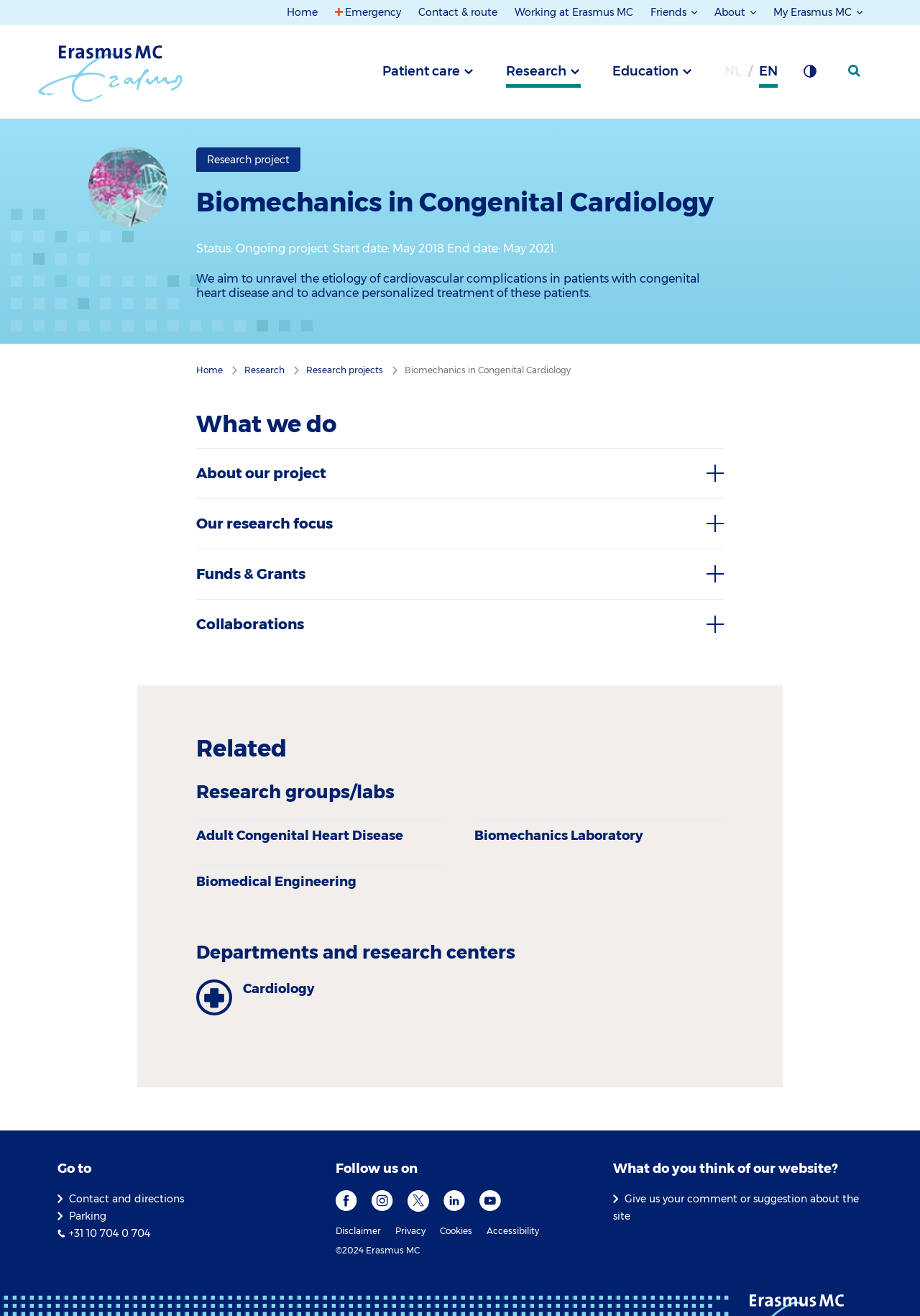What is the goal of the research project?
Offer a detailed and exhaustive answer to the question.

I found the answer by looking at the static text element on the webpage, which says 'We aim to unravel the etiology of cardiovascular complications in patients with congenital heart disease and to advance personalized treatment of these patients.' This indicates that the goal of the research project is to unravel the etiology of cardiovascular complications.